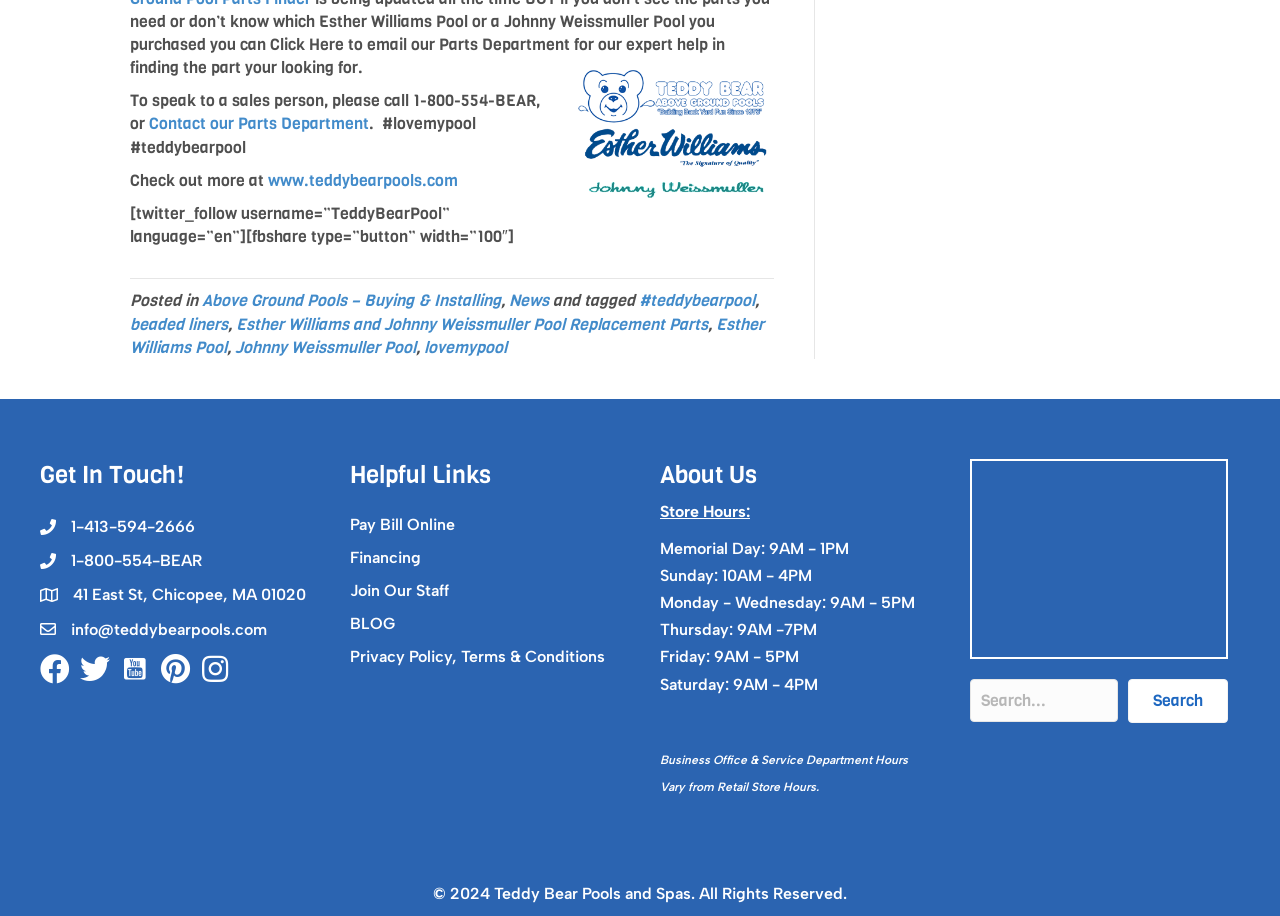Show the bounding box coordinates of the region that should be clicked to follow the instruction: "Search for something."

[0.758, 0.742, 0.873, 0.789]